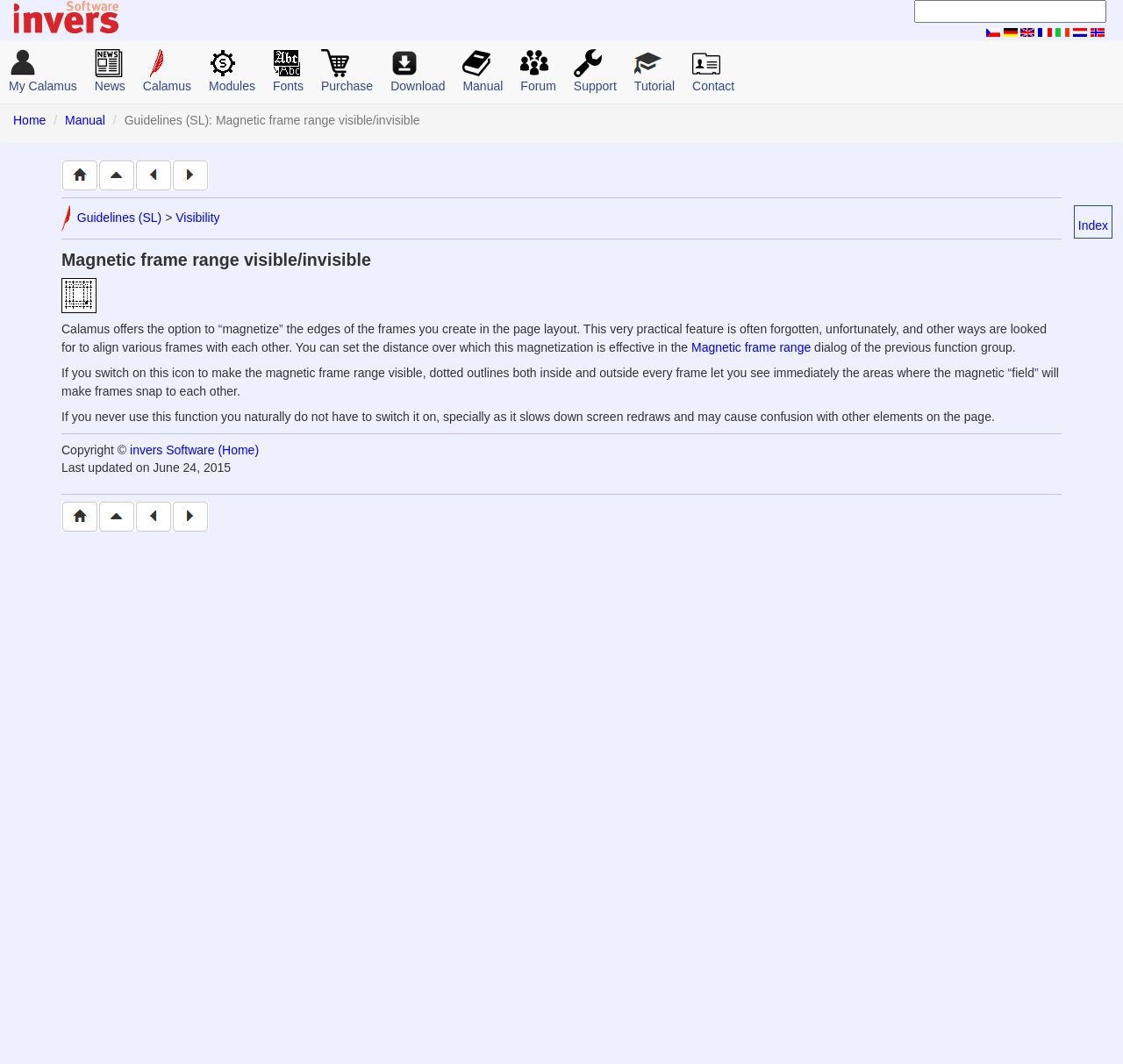Identify the bounding box coordinates of the region I need to click to complete this instruction: "Go to the 'Manual' page".

[0.058, 0.106, 0.094, 0.12]